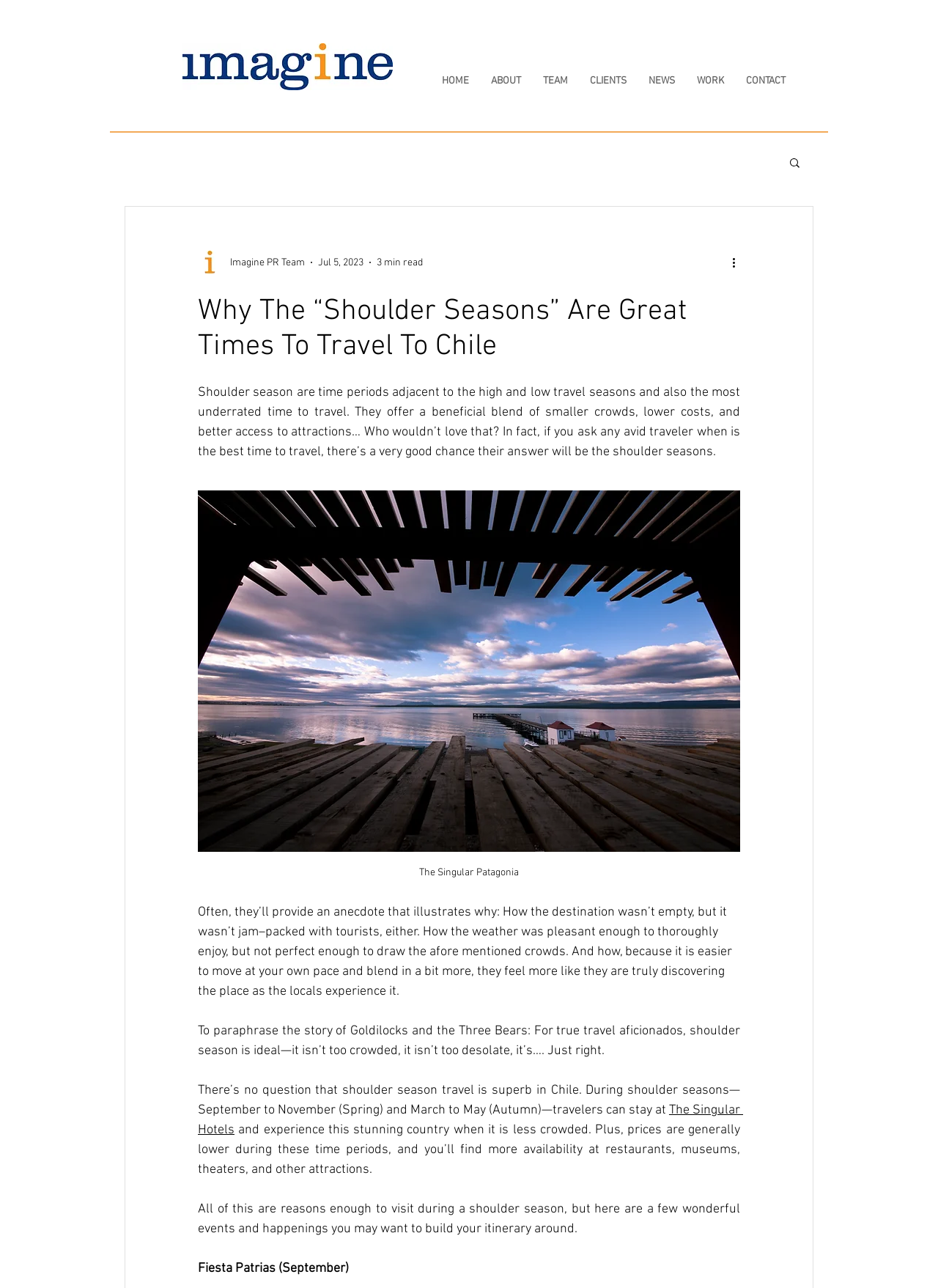Locate the bounding box of the user interface element based on this description: "aria-label="More actions"".

[0.778, 0.197, 0.797, 0.211]